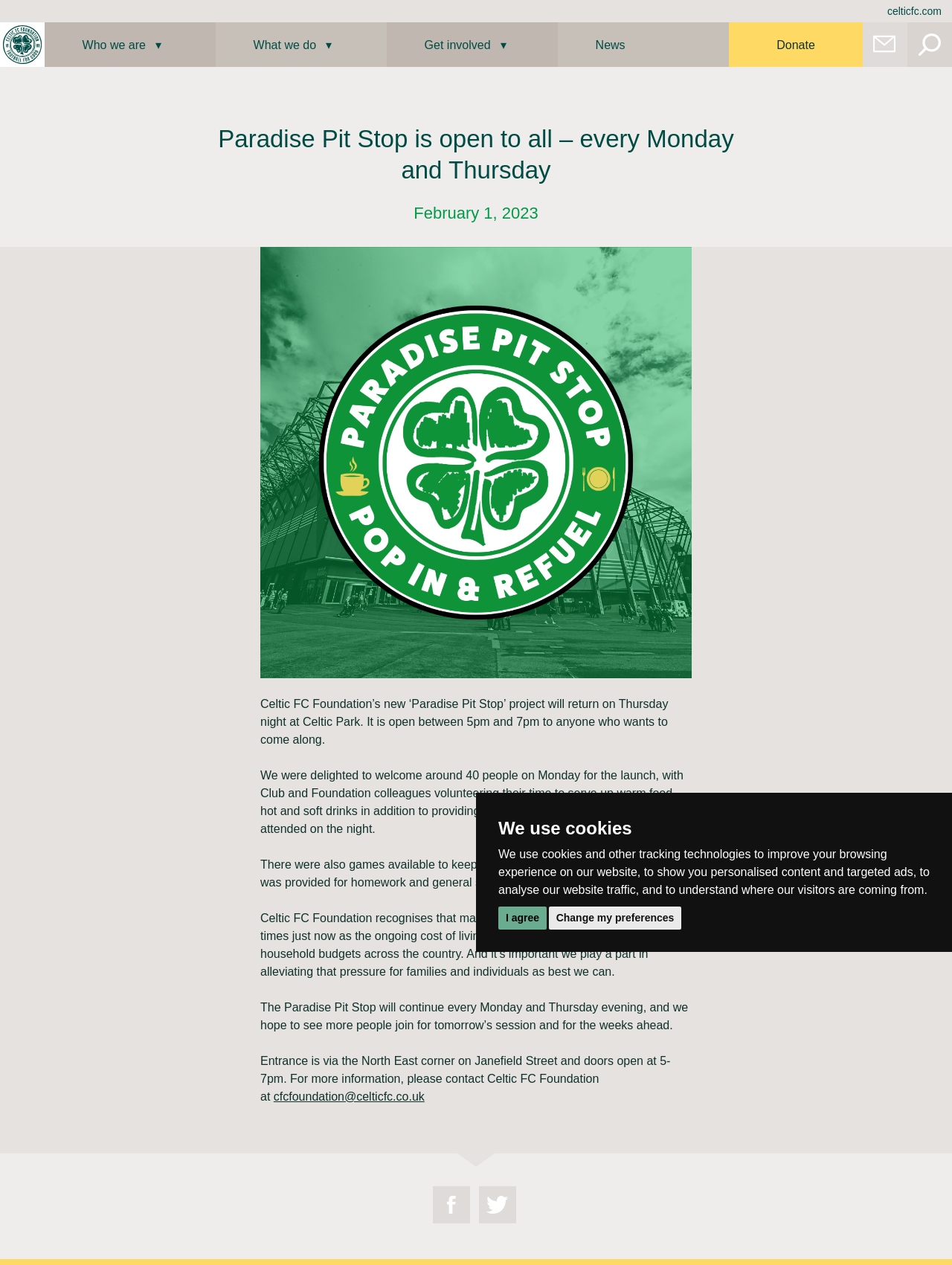Please find the bounding box coordinates of the clickable region needed to complete the following instruction: "Click the 'I agree' button". The bounding box coordinates must consist of four float numbers between 0 and 1, i.e., [left, top, right, bottom].

[0.523, 0.717, 0.574, 0.735]